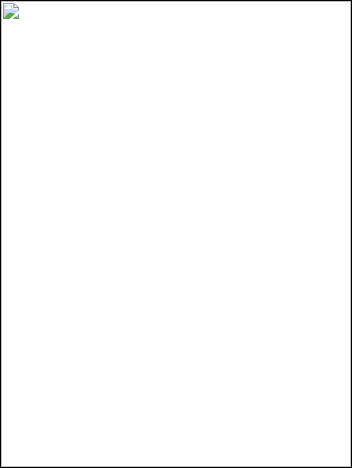Thoroughly describe the content and context of the image.

The image features the iconic St. Louis Cathedral, located in Jackson Square, New Orleans. This historic landmark is renowned for its stunning Gothic Revival architecture and serves as a focal point of the city, attracting visitors and locals alike. The cathedral is often surrounded by lush green space and lively activity, reflecting the vibrant culture and heritage of New Orleans. The image captures the essence of this beloved site, highlighting its grandeur and significance in the heart of the French Quarter.